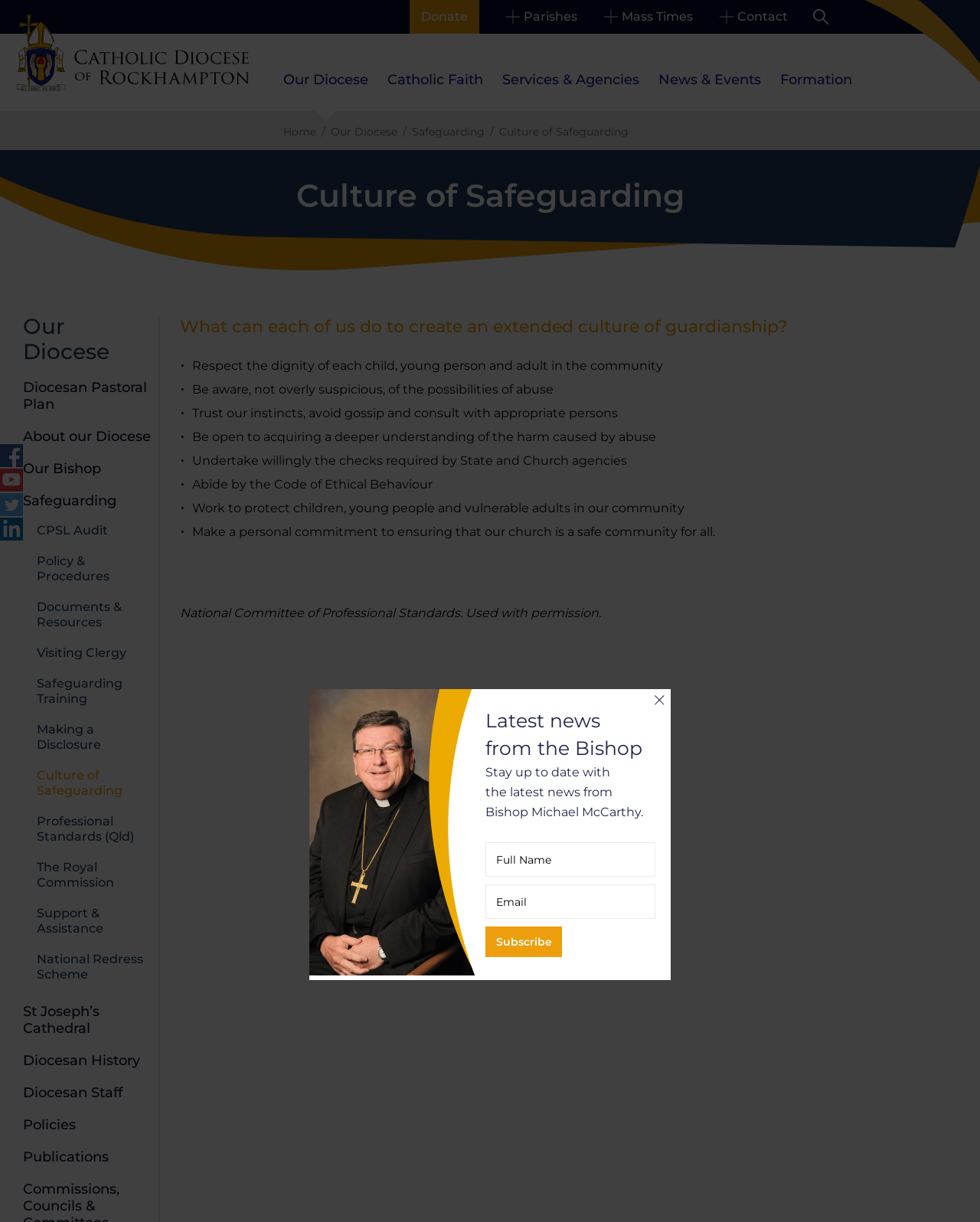Can you specify the bounding box coordinates of the area that needs to be clicked to fulfill the following instruction: "Click Donate"?

[0.418, 0.0, 0.489, 0.028]